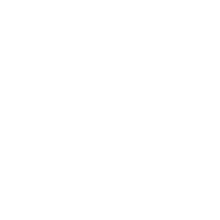Look at the image and write a detailed answer to the question: 
What does the series of images highlight?

The logo is part of a series of images that highlight various clients, which suggests that the series is focused on building relationships and showcasing partnerships between the organization and its clients.